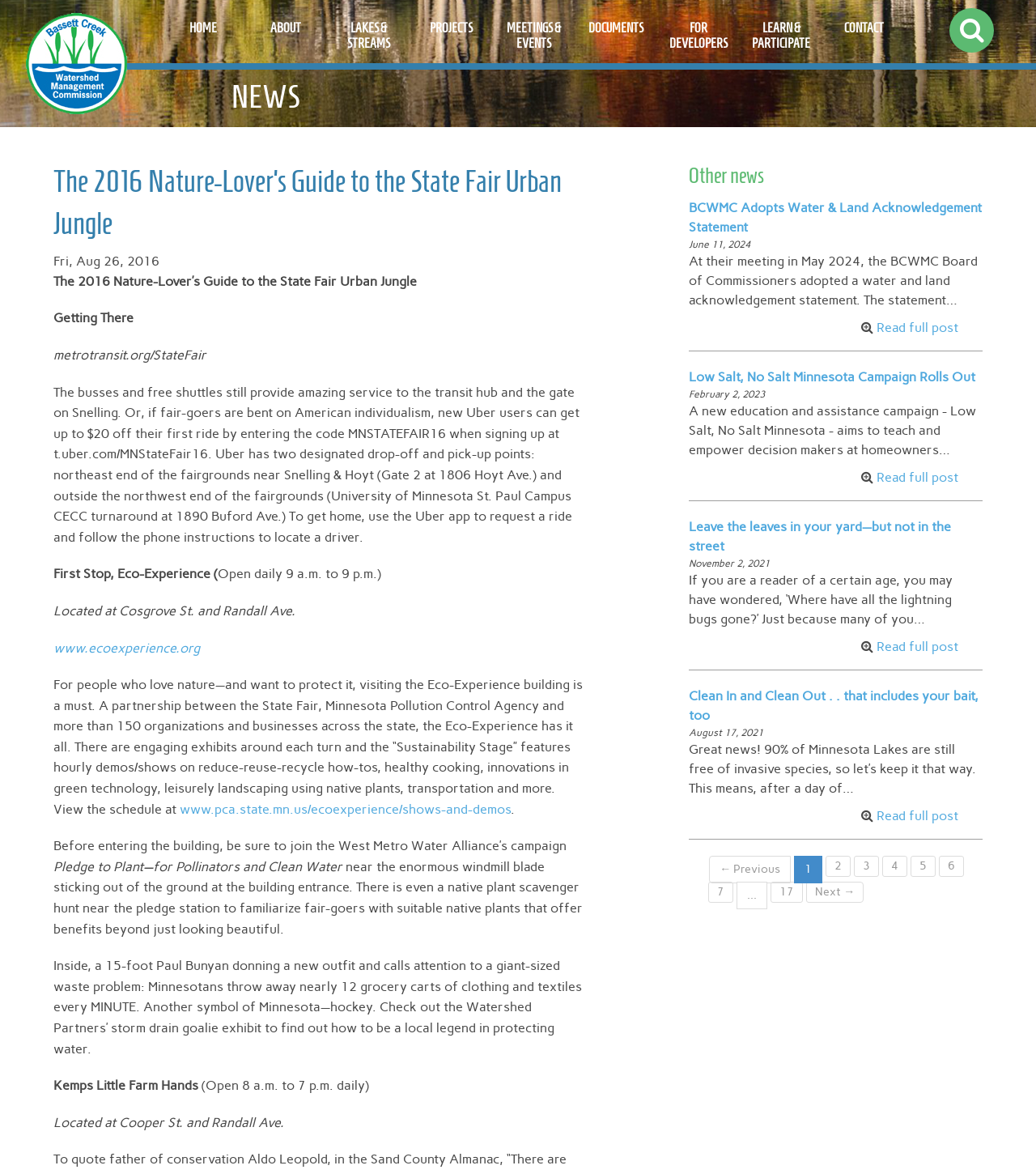What is the purpose of the Eco-Experience building?
Look at the image and provide a detailed response to the question.

The webpage describes the Eco-Experience building as a partnership between the State Fair, Minnesota Pollution Control Agency, and over 150 organizations and businesses. It features engaging exhibits, demos, and shows on reduce-reuse-recycle how-tos, healthy cooking, innovations in green technology, and more, indicating its purpose is to promote sustainability and environmental awareness.